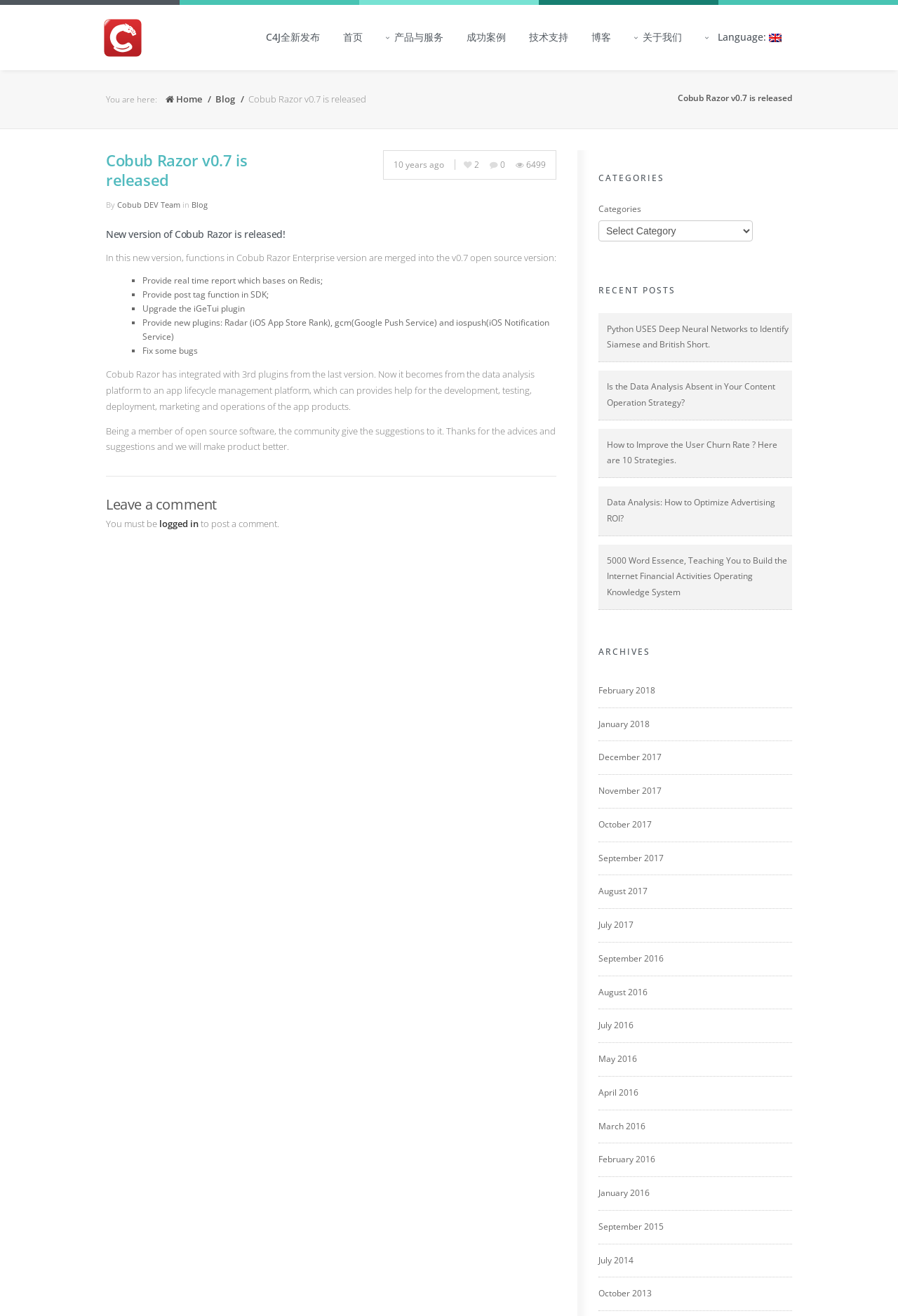Please specify the bounding box coordinates of the element that should be clicked to execute the given instruction: 'Click App Support'. Ensure the coordinates are four float numbers between 0 and 1, expressed as [left, top, right, bottom].

None